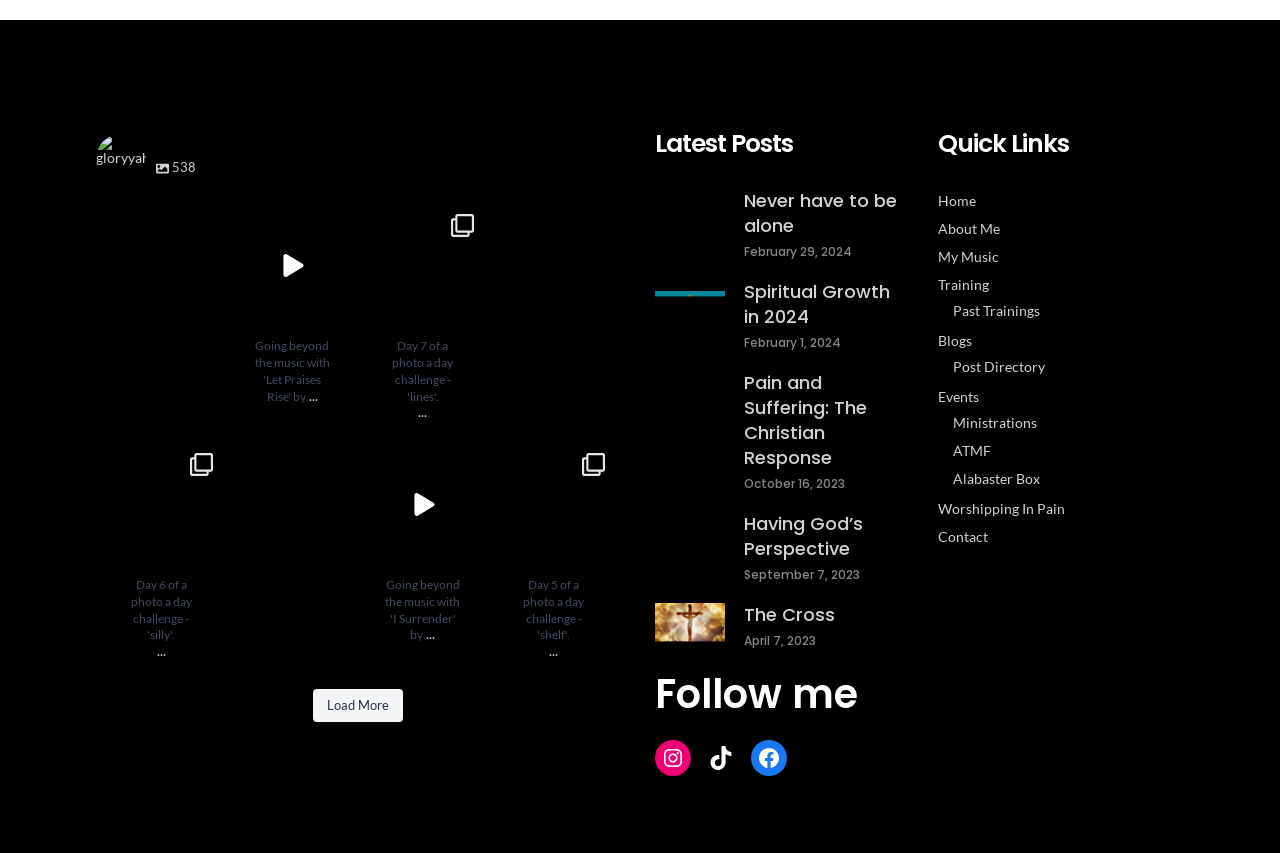Can you specify the bounding box coordinates for the region that should be clicked to fulfill this instruction: "Open the 'Day 7 of a photo a day challenge' post".

[0.286, 0.253, 0.375, 0.284]